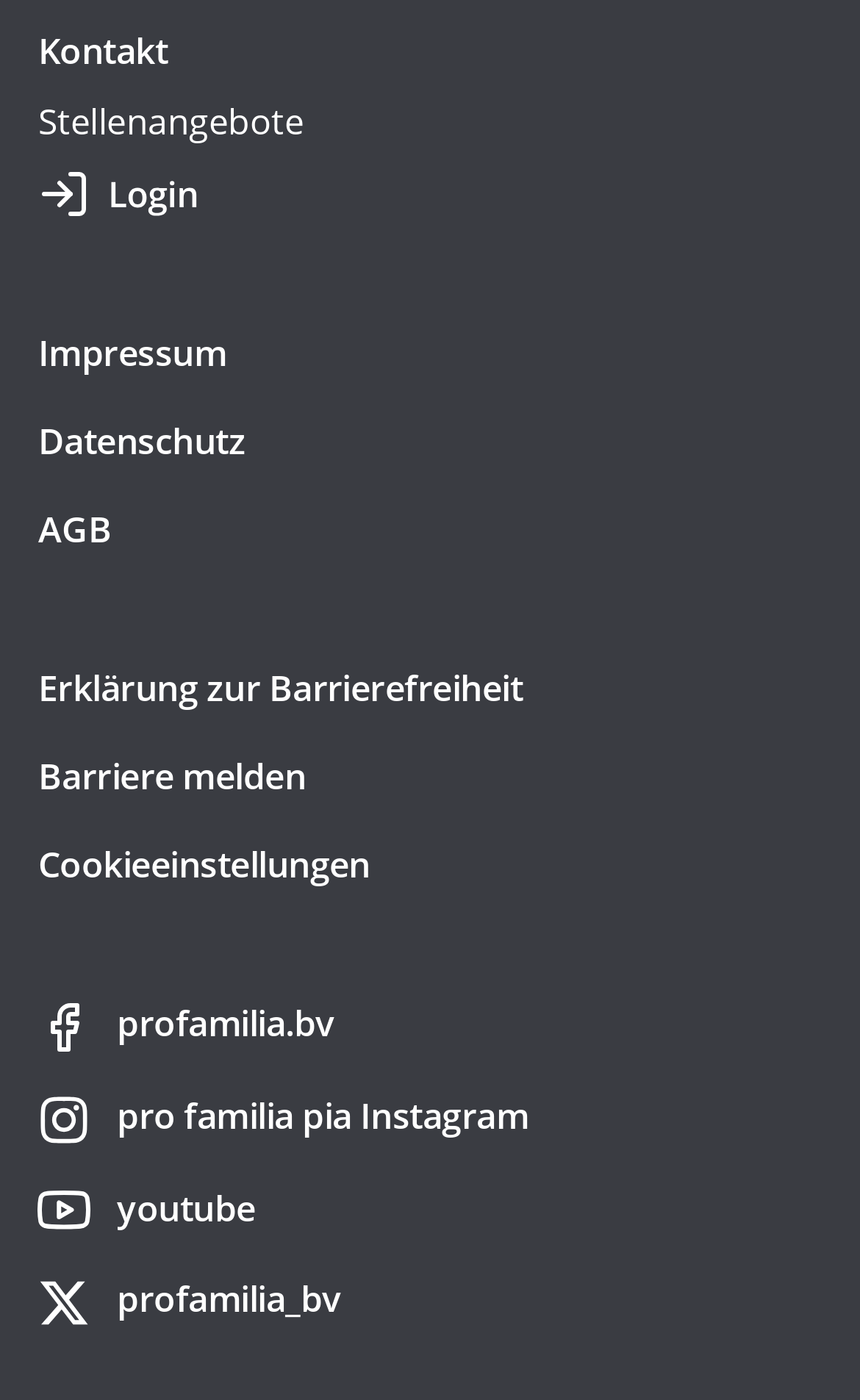Determine the bounding box coordinates for the clickable element required to fulfill the instruction: "Go to Stellenangebote". Provide the coordinates as four float numbers between 0 and 1, i.e., [left, top, right, bottom].

[0.044, 0.069, 0.353, 0.104]